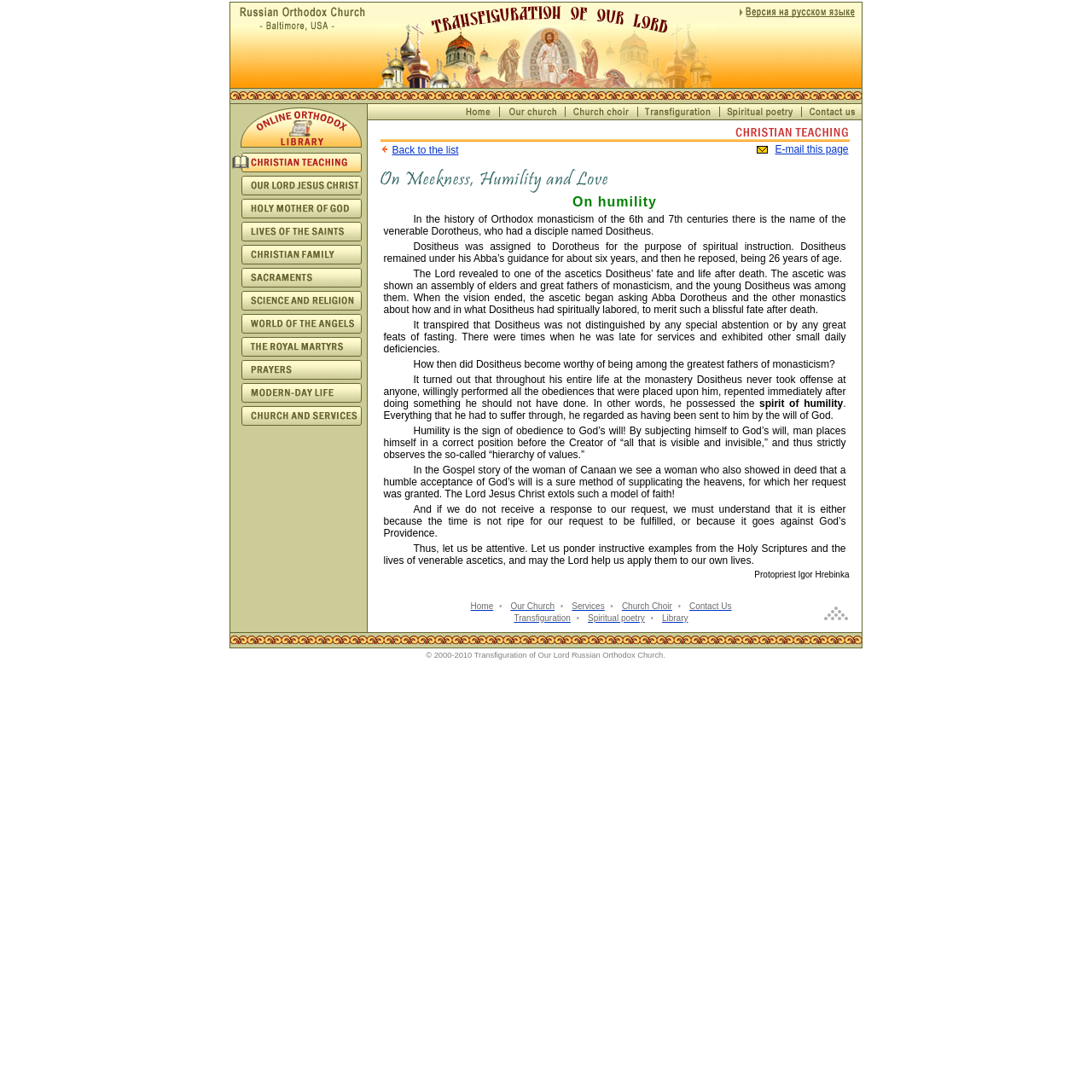Please find and report the bounding box coordinates of the element to click in order to perform the following action: "Go to the page of Transfiguration of Our Lord". The coordinates should be expressed as four float numbers between 0 and 1, in the format [left, top, right, bottom].

[0.344, 0.002, 0.656, 0.018]